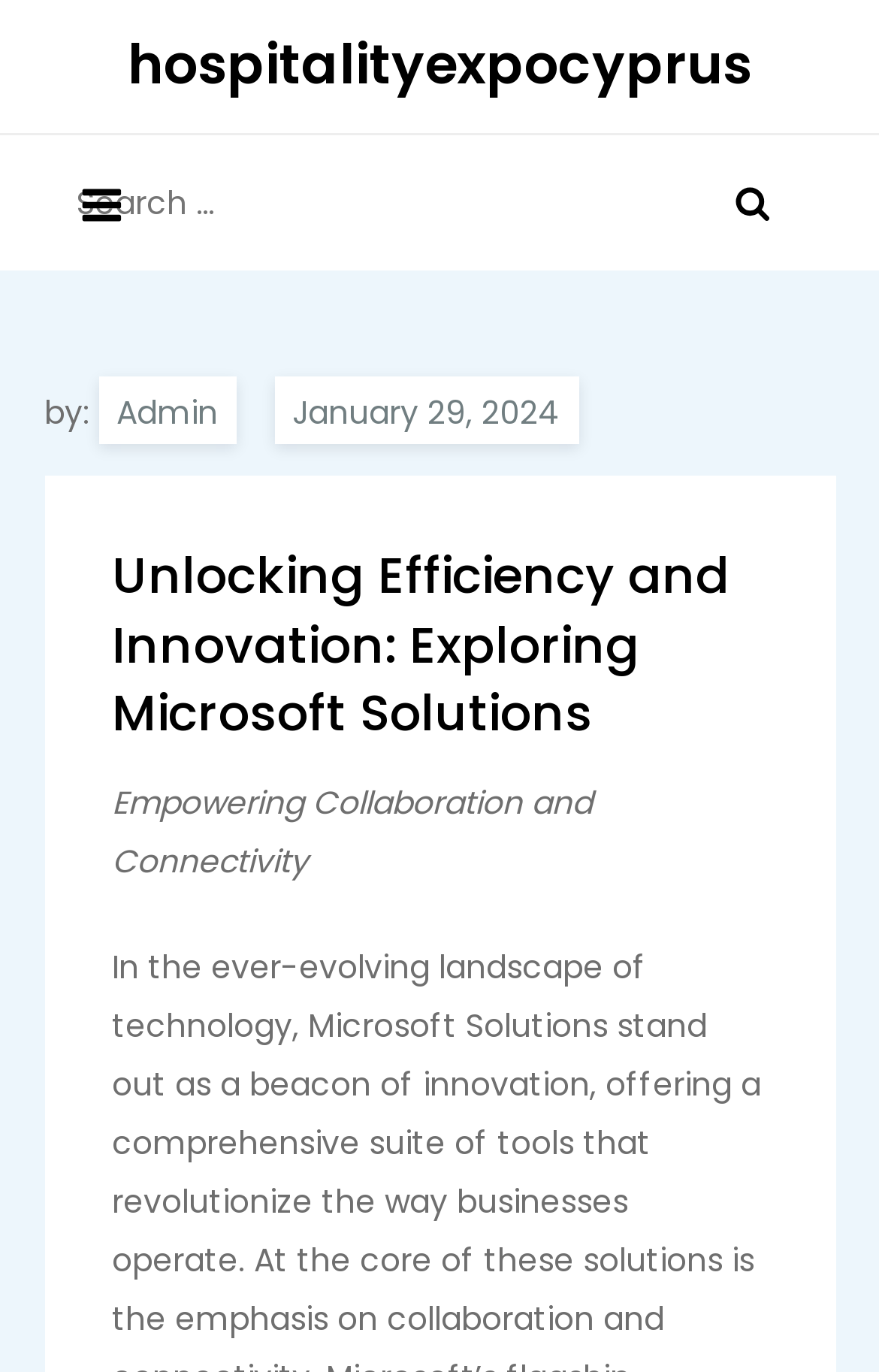What is the date of the article?
Using the image, give a concise answer in the form of a single word or short phrase.

January 29, 2024